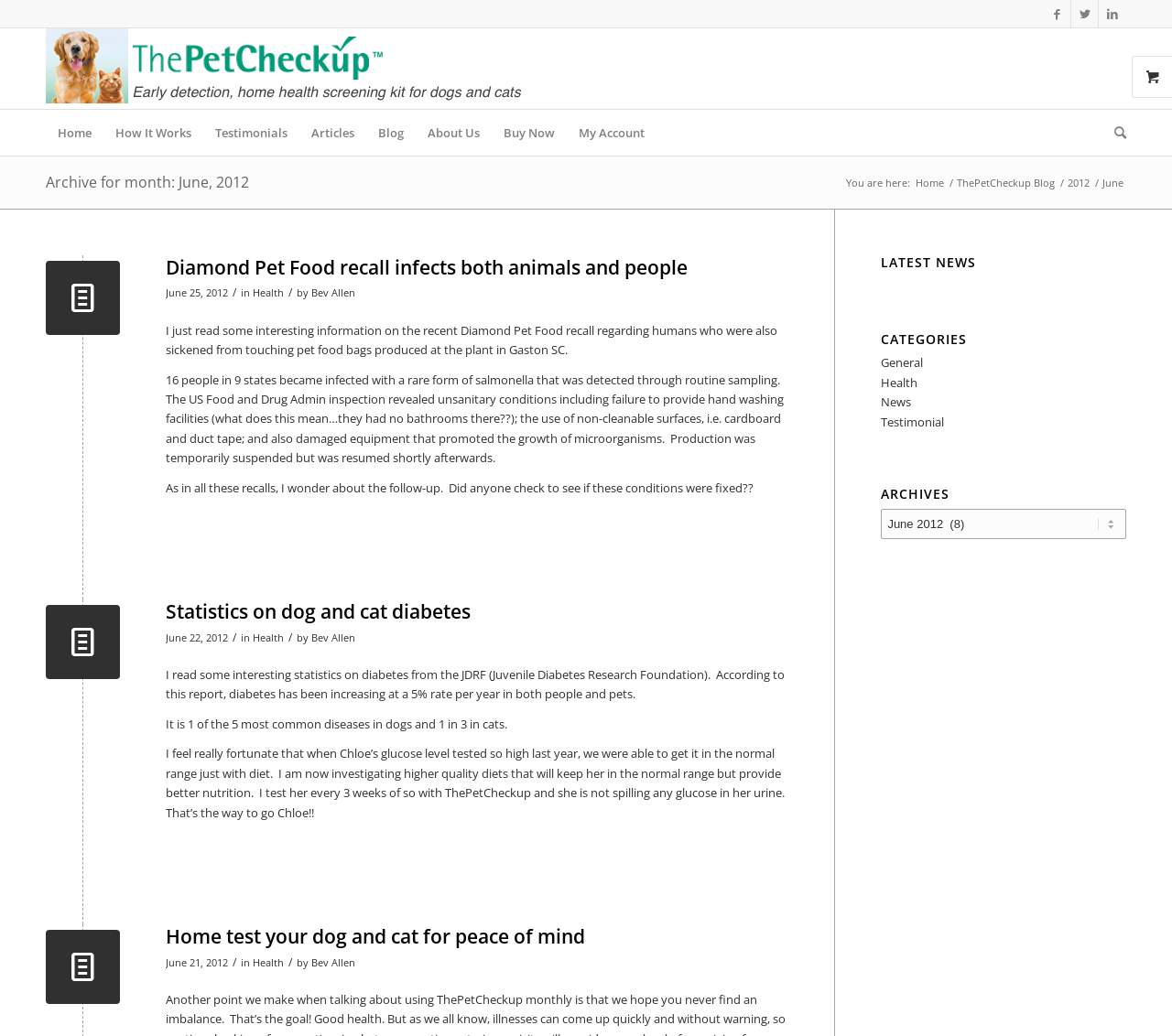Could you specify the bounding box coordinates for the clickable section to complete the following instruction: "Read the article about Diamond Pet Food recall"?

[0.039, 0.252, 0.102, 0.323]